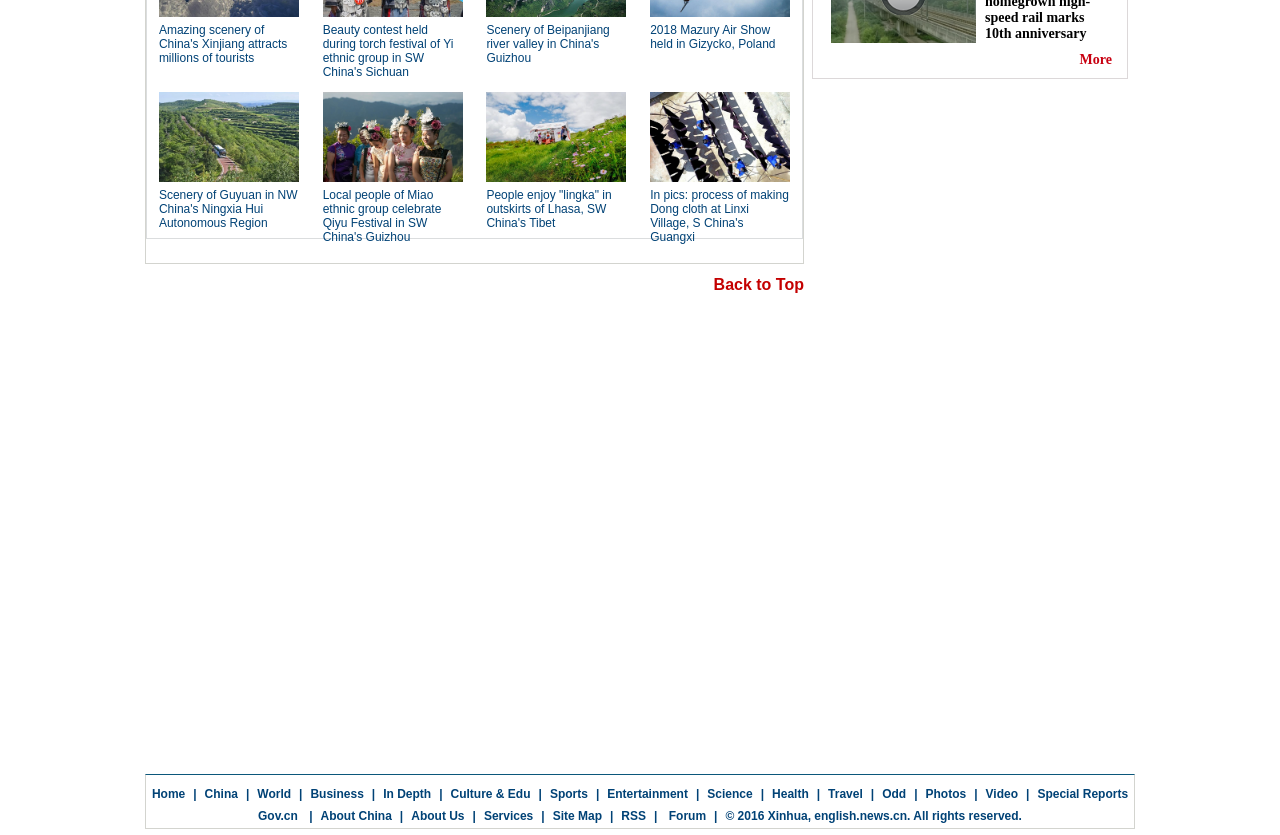Determine the bounding box coordinates for the area you should click to complete the following instruction: "Click on the 'Home' link".

[0.119, 0.943, 0.145, 0.959]